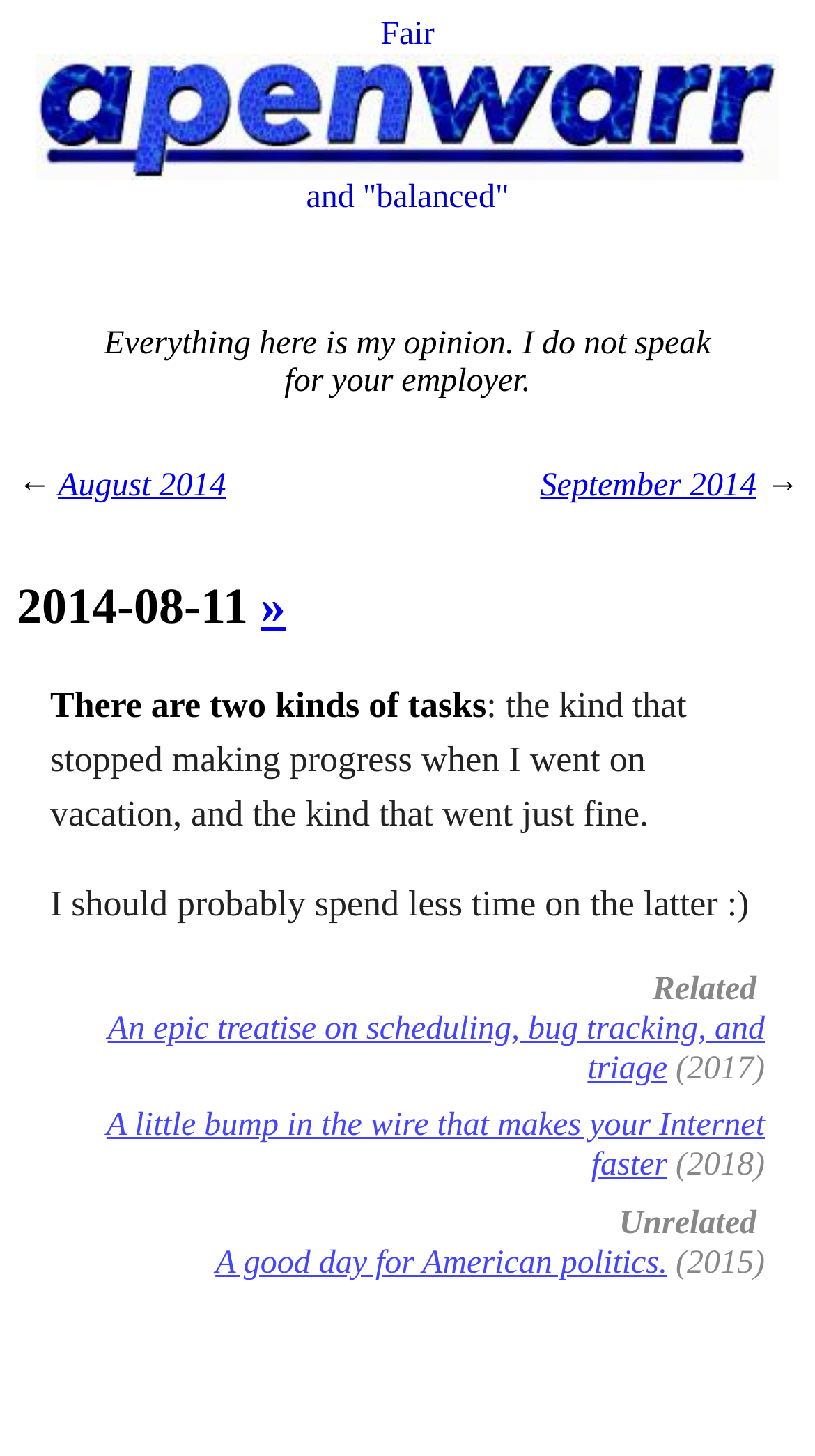Identify the bounding box coordinates of the clickable region necessary to fulfill the following instruction: "view the page about a good day for American politics". The bounding box coordinates should be four float numbers between 0 and 1, i.e., [left, top, right, bottom].

[0.264, 0.855, 0.819, 0.88]